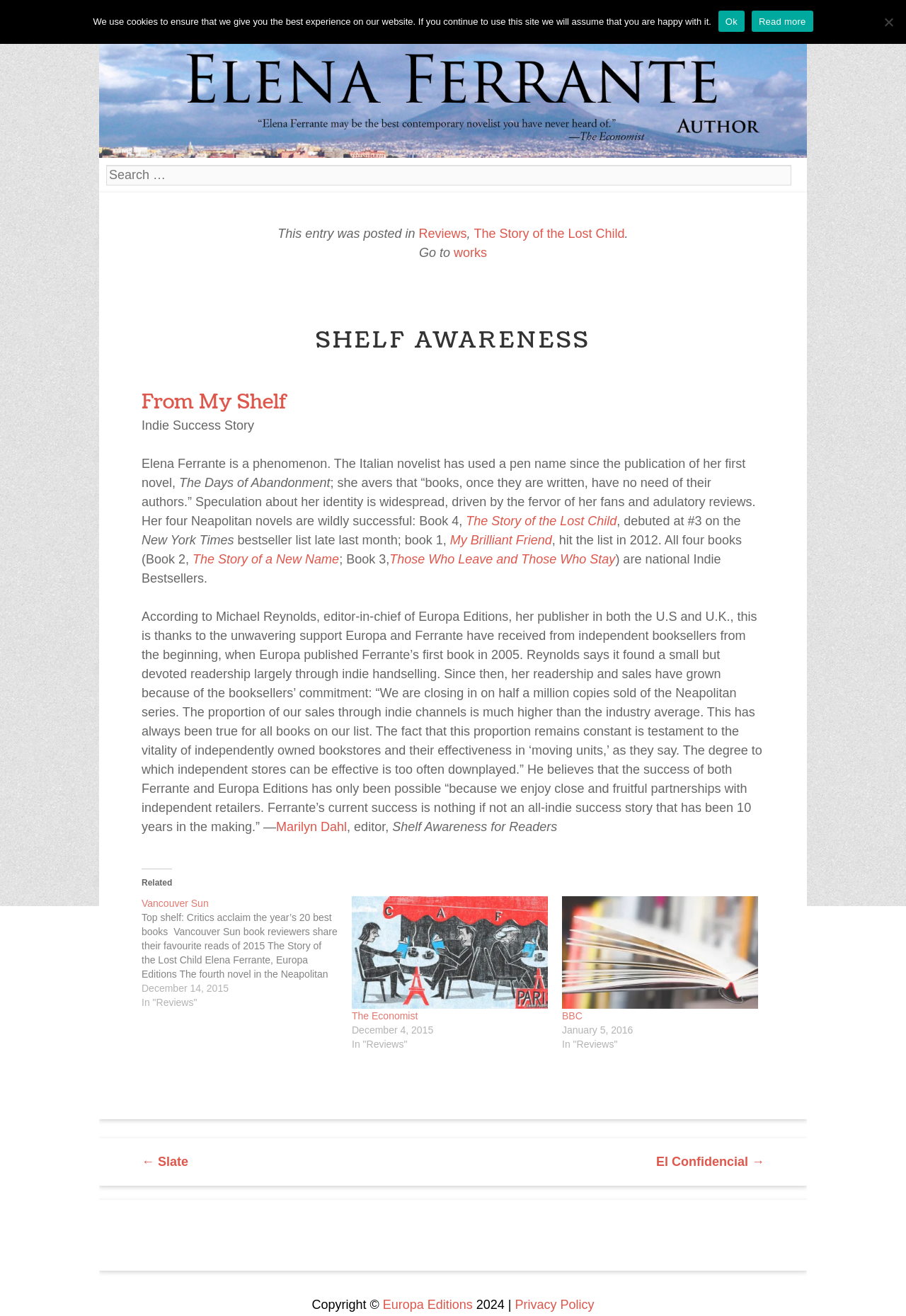Who is the author of the Neapolitan novels?
Please provide a single word or phrase as your answer based on the screenshot.

Elena Ferrante